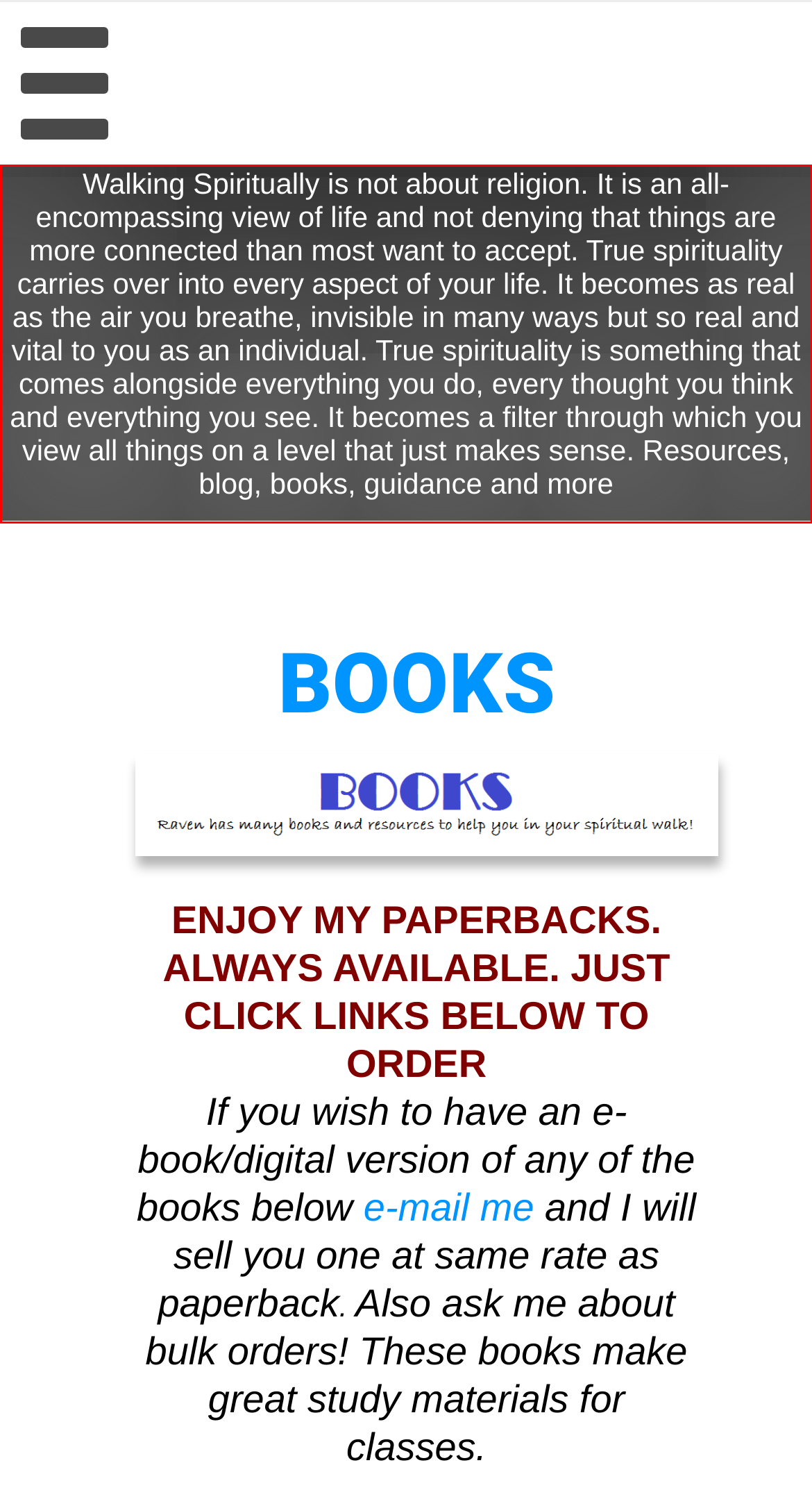Locate the red bounding box in the provided webpage screenshot and use OCR to determine the text content inside it.

Walking Spiritually is not about religion. It is an all-encompassing view of life and not denying that things are more connected than most want to accept. True spirituality carries over into every aspect of your life. It becomes as real as the air you breathe, invisible in many ways but so real and vital to you as an individual. True spirituality is something that comes alongside everything you do, every thought you think and everything you see. It becomes a filter through which you view all things on a level that just makes sense. Resources, blog, books, guidance and more